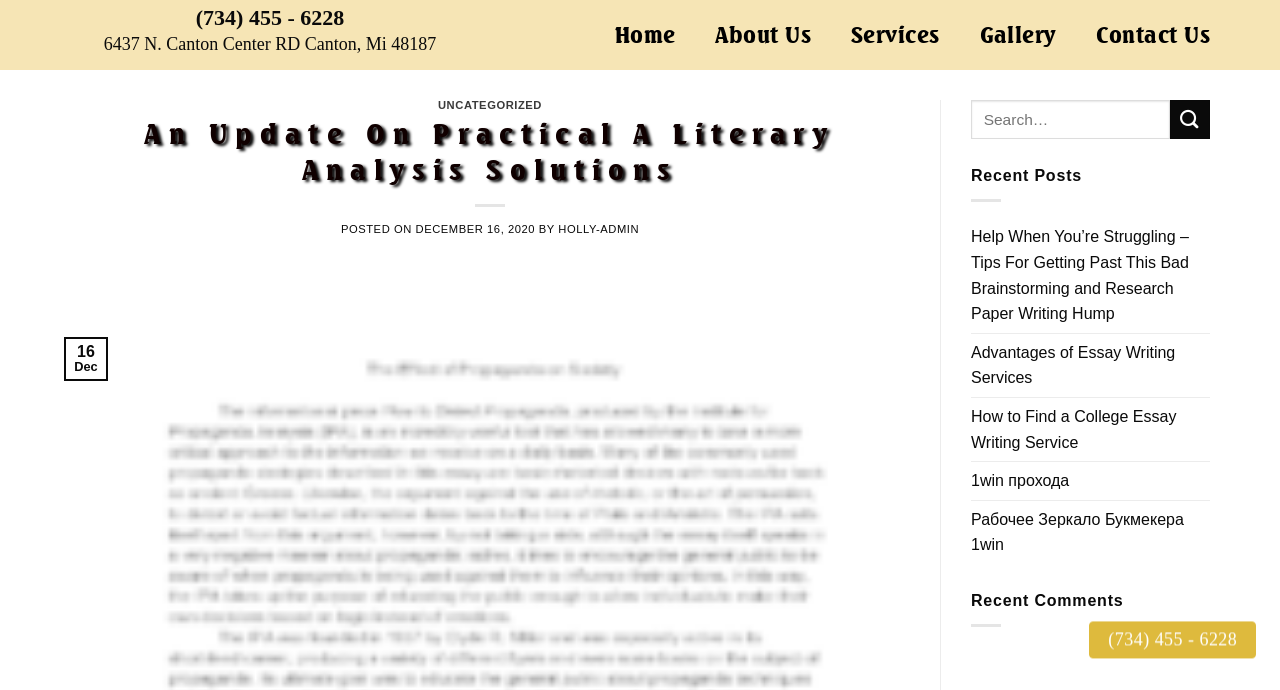Please locate the bounding box coordinates of the element that needs to be clicked to achieve the following instruction: "Read the 'Recent Posts'". The coordinates should be four float numbers between 0 and 1, i.e., [left, top, right, bottom].

[0.759, 0.242, 0.845, 0.267]